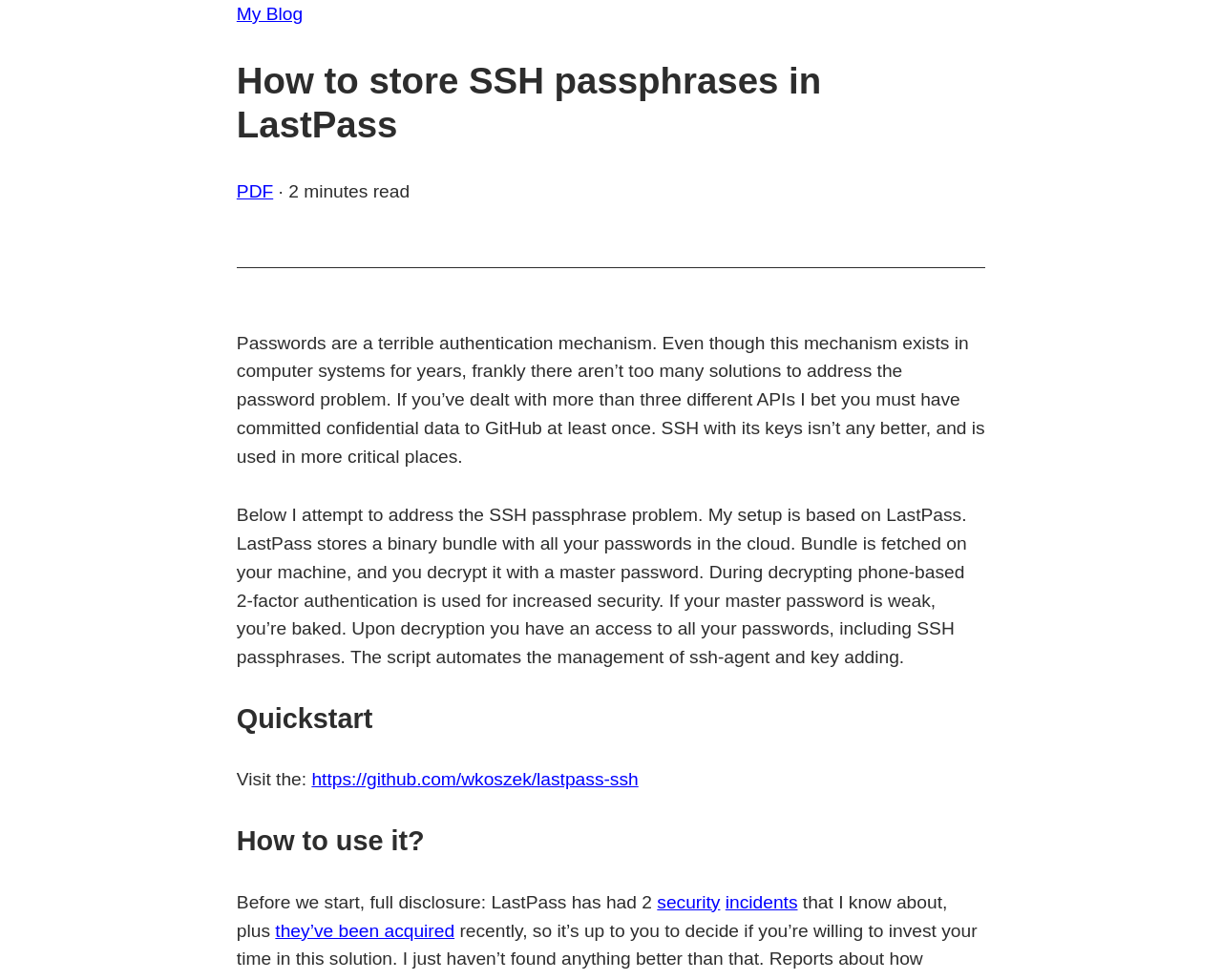Using the provided element description, identify the bounding box coordinates as (top-left x, top-left y, bottom-right x, bottom-right y). Ensure all values are between 0 and 1. Description: PDF

[0.194, 0.185, 0.224, 0.205]